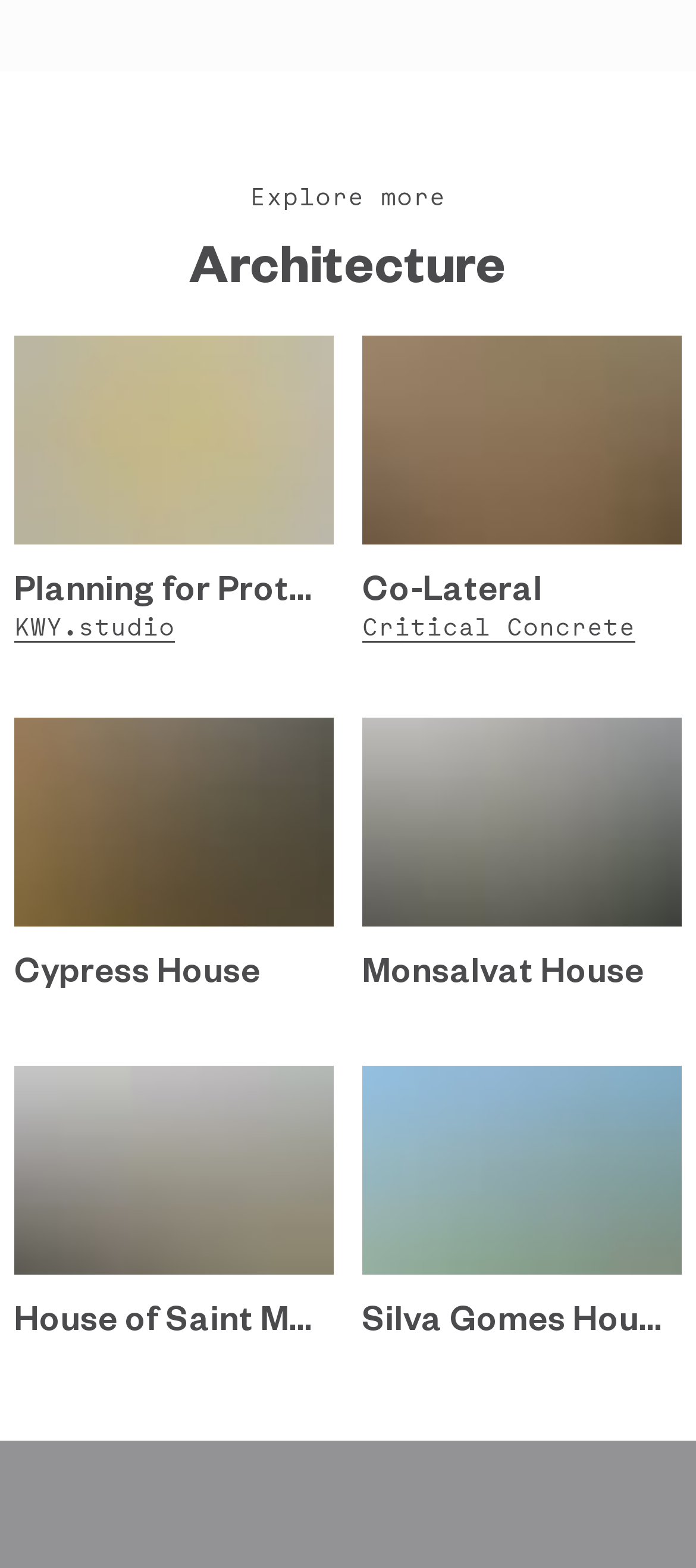Please specify the bounding box coordinates of the element that should be clicked to execute the given instruction: 'read about Co-Lateral'. Ensure the coordinates are four float numbers between 0 and 1, expressed as [left, top, right, bottom].

[0.521, 0.36, 0.964, 0.39]